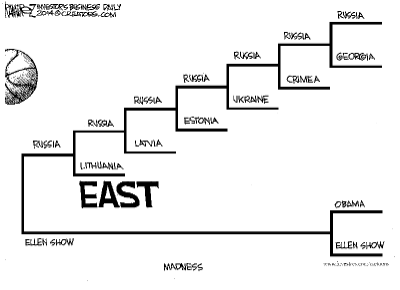What is the target of the critique in the cartoon?
Please answer using one word or phrase, based on the screenshot.

Political leadership and media representation